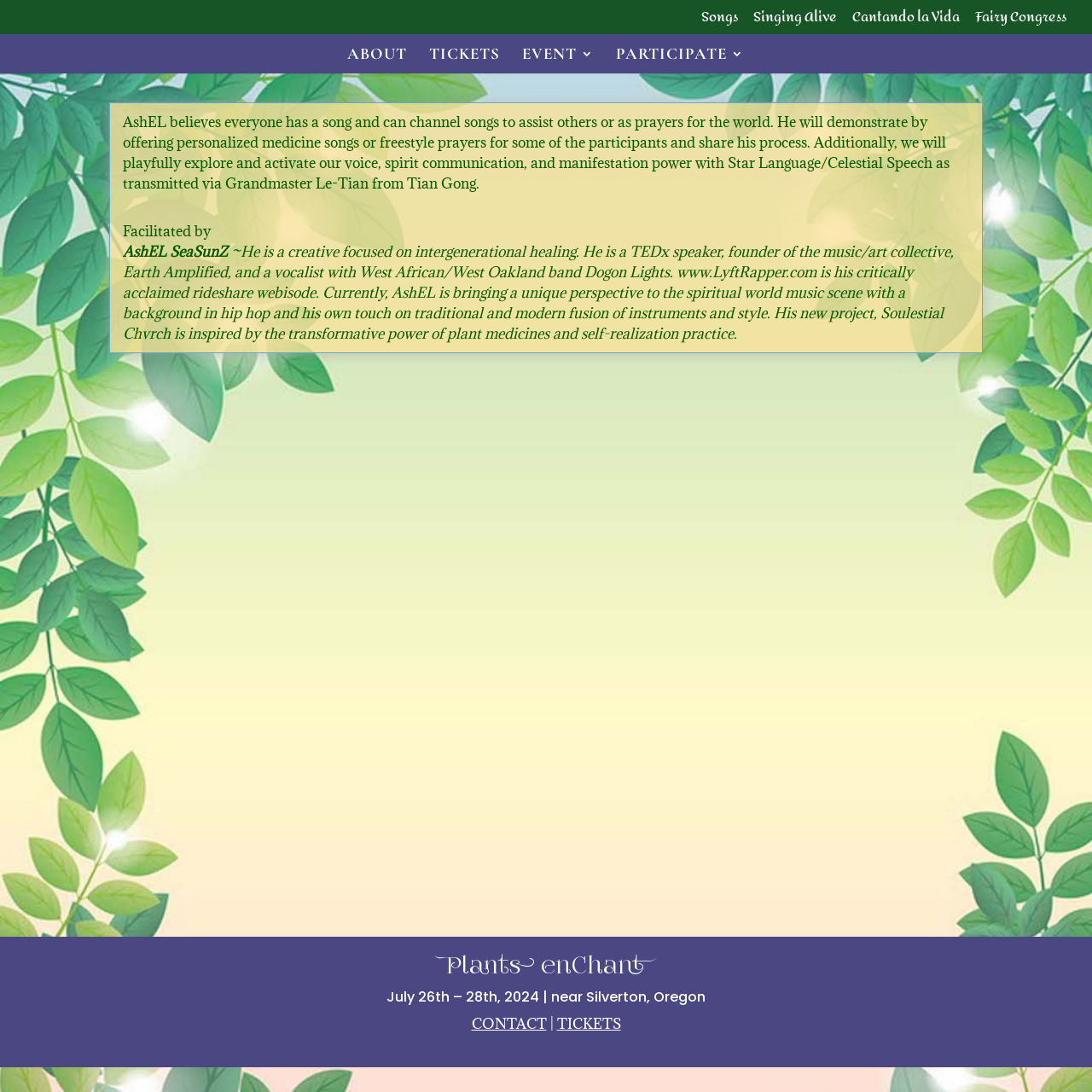What is the name of the project inspired by plant medicines?
Using the image as a reference, deliver a detailed and thorough answer to the question.

I found the answer by reading the description of AshEL SeaSunZ and finding the mention of his new project, Soulestial Chvrch, which is inspired by the transformative power of plant medicines and self-realization practice.